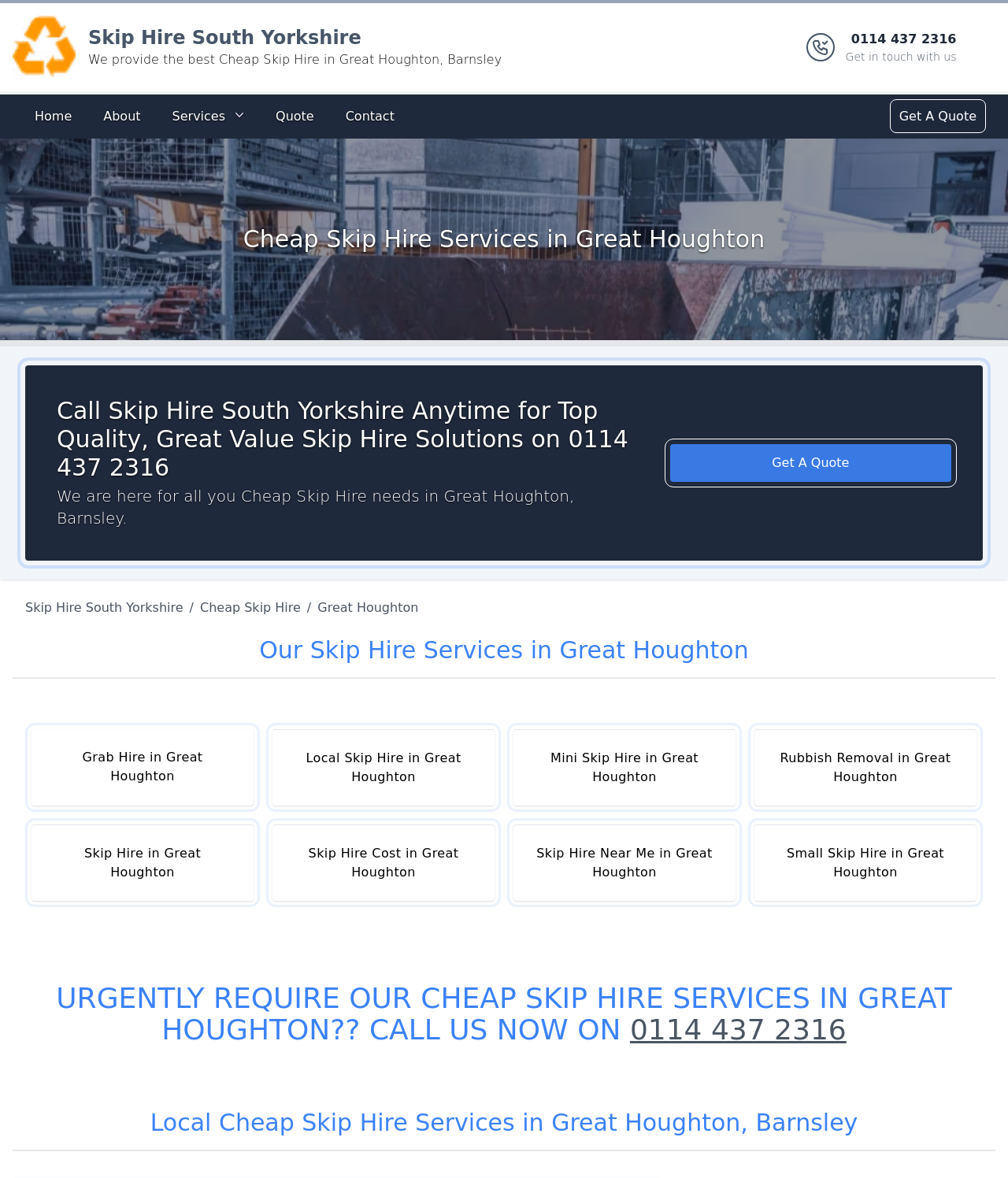Give a full account of the webpage's elements and their arrangement.

The webpage is about Cheap Skip Hire services in Great Houghton, Barnsley, provided by Skip Hire South Yorkshire. At the top, there is a banner with the company's logo and name, along with a brief description of their services. Below the banner, there is a navigation menu with links to the Home, About, Services, Quote, and Contact pages.

The main content of the page is divided into sections. The first section has a heading "Cheap Skip Hire Services in Great Houghton" and features an image related to skip hire services. Below the image, there is a heading that encourages visitors to call the company for top-quality skip hire solutions, along with a phone number and a call-to-action button to get a quote.

The next section has a heading "Our Skip Hire Services in Great Houghton" and lists various services offered by the company, including Grab Hire, Local Skip Hire, Mini Skip Hire, Rubbish Removal, Skip Hire, Skip Hire Cost, Skip Hire Near Me, and Small Skip Hire. Each service is represented by a link.

Further down the page, there is a section with a heading "URGENTLY REQUIRE OUR CHEAP SKIP HIRE SERVICES IN GREAT HOUGHTON?? CALL US NOW ON 0114 437 2316" that emphasizes the importance of contacting the company for skip hire services. This section also features a phone number and a call-to-action button to get a quote.

Finally, there is a section with a heading "Local Cheap Skip Hire Services in Great Houghton, Barnsley" that likely provides more information about the company's services in the local area. Throughout the page, there are multiple calls-to-action to encourage visitors to get a quote or contact the company for their skip hire needs.